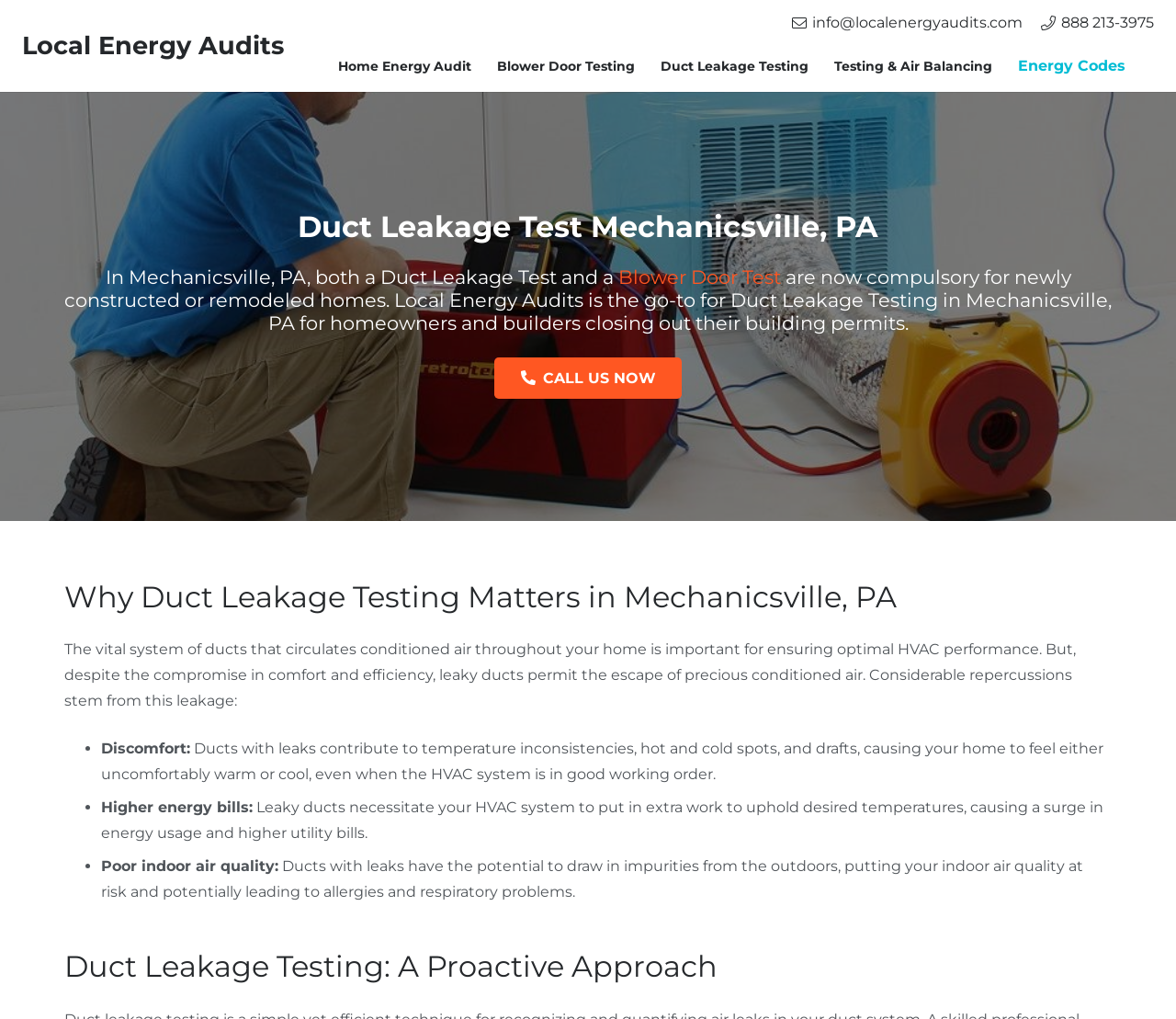Please provide the bounding box coordinate of the region that matches the element description: Testing & Air Balancing. Coordinates should be in the format (top-left x, top-left y, bottom-right x, bottom-right y) and all values should be between 0 and 1.

[0.698, 0.042, 0.855, 0.087]